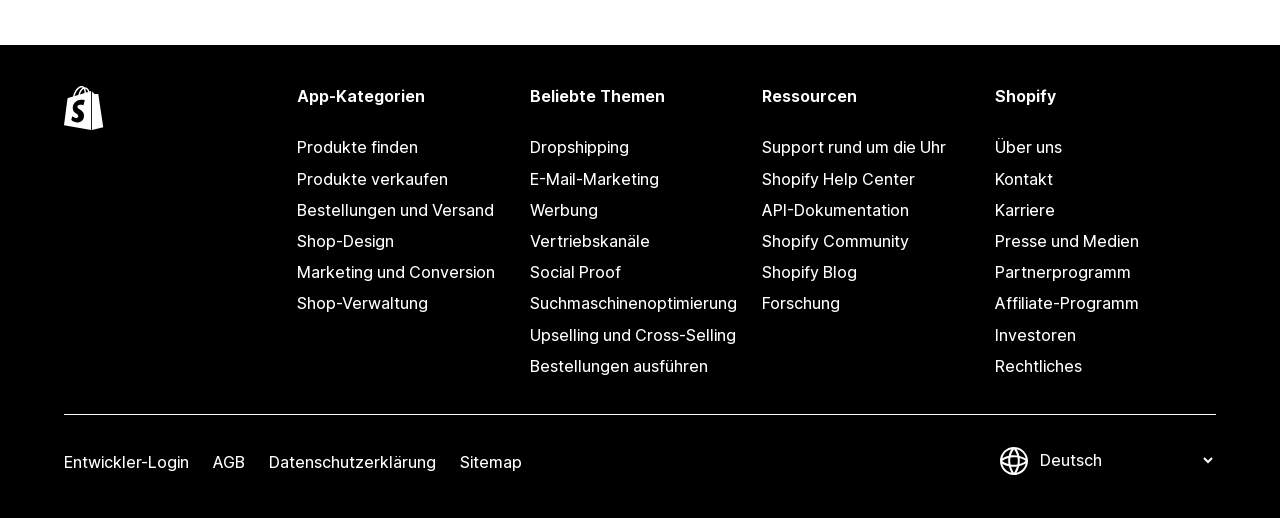Please specify the bounding box coordinates for the clickable region that will help you carry out the instruction: "Login as a developer".

[0.05, 0.863, 0.148, 0.923]